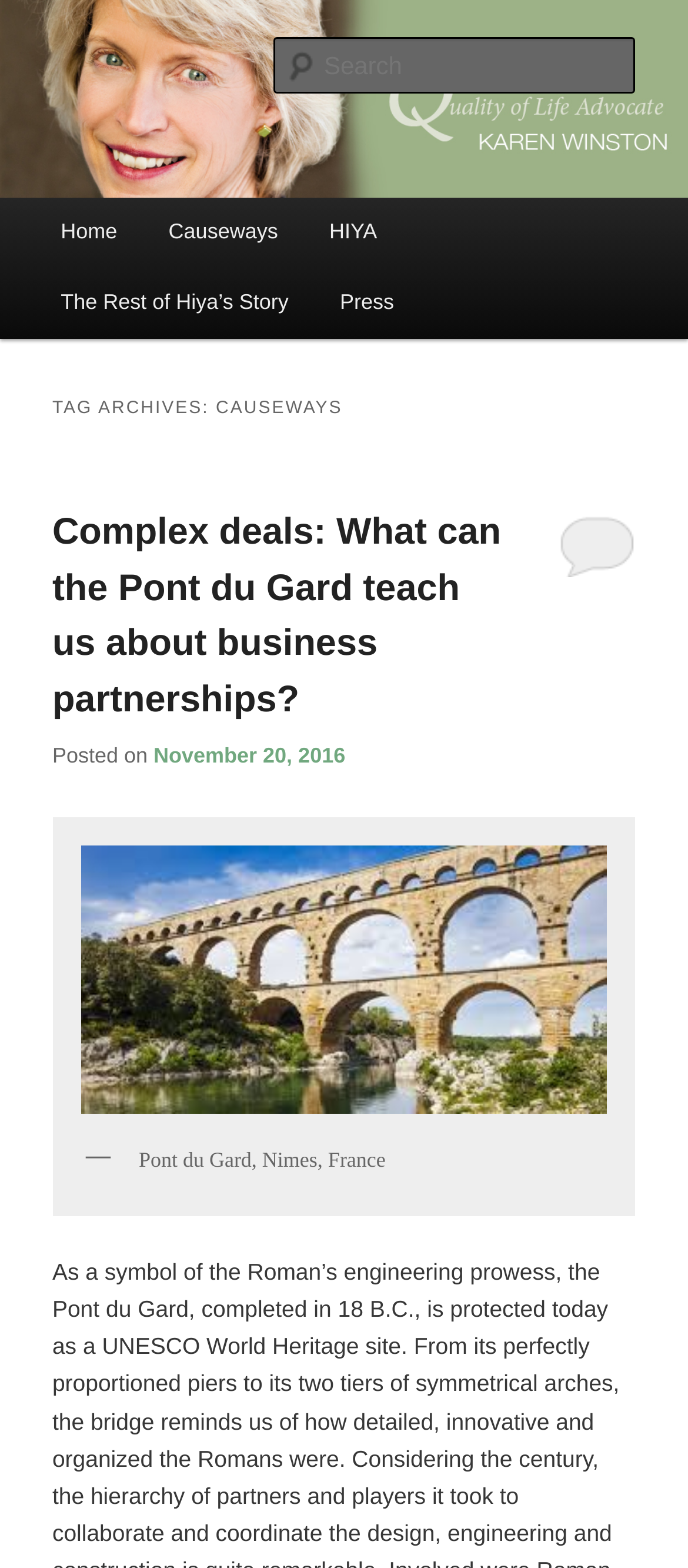What is the profession of Karen Winston?
Examine the image and give a concise answer in one word or a short phrase.

Quality of Life Advocate